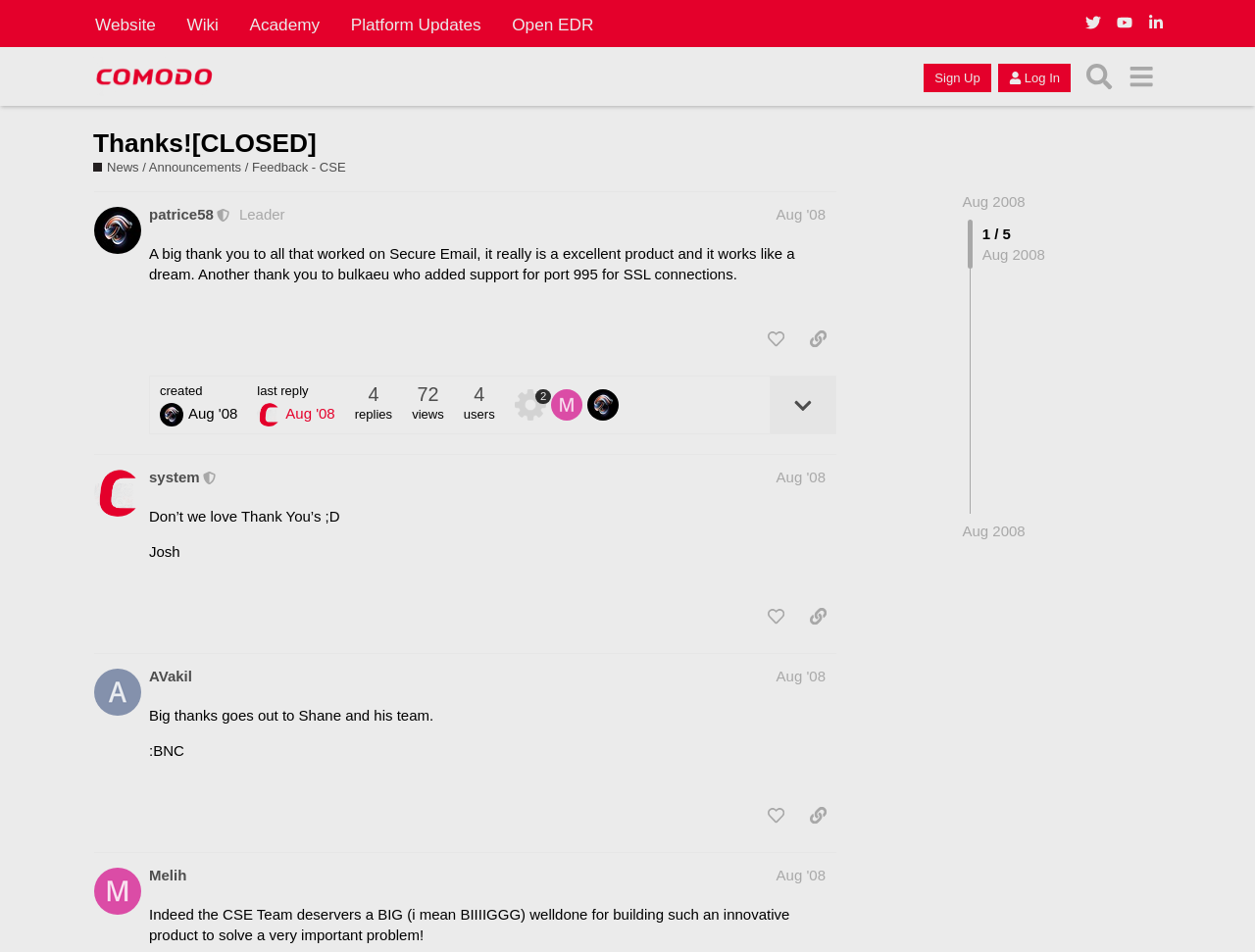Refer to the screenshot and give an in-depth answer to this question: What is the username of the moderator who started the discussion?

The webpage shows that the discussion was started by a user named patrice58, who is a moderator, as indicated by the text 'This user is a moderator' next to their username.